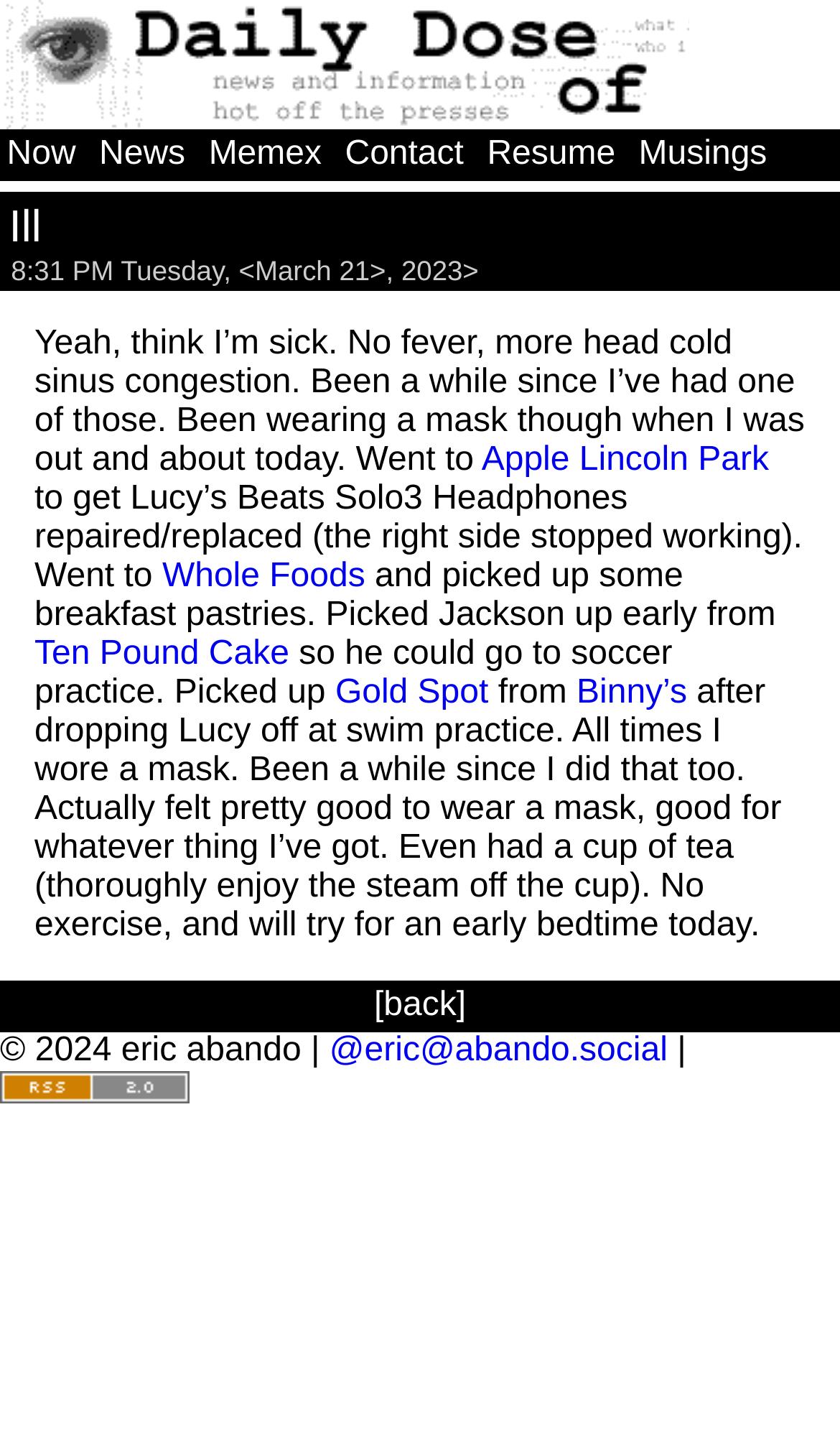Indicate the bounding box coordinates of the element that needs to be clicked to satisfy the following instruction: "subscribe to Daily Dose RSS Feed". The coordinates should be four float numbers between 0 and 1, i.e., [left, top, right, bottom].

[0.0, 0.747, 0.226, 0.773]